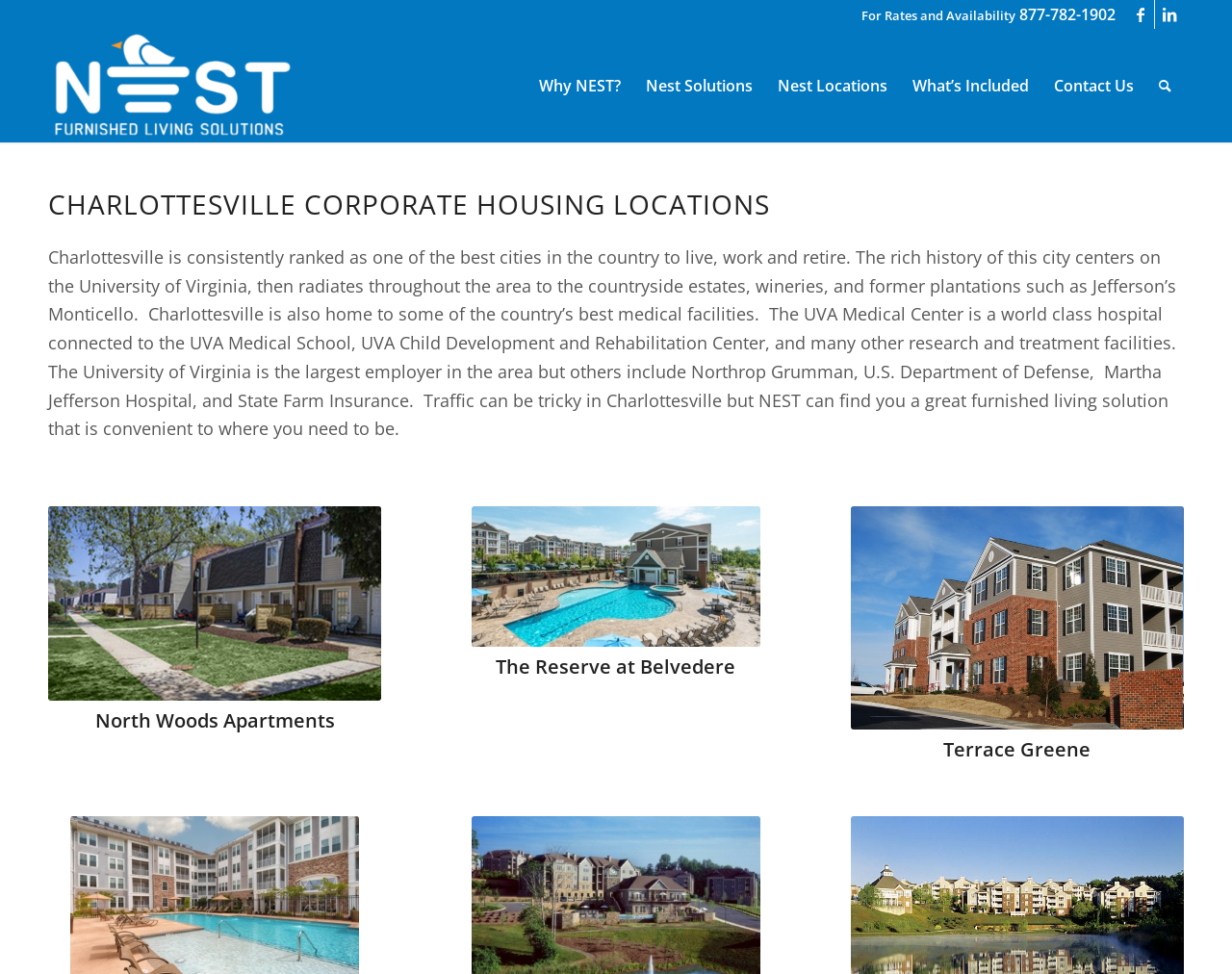Generate a thorough explanation of the webpage's elements.

The webpage is about Charlottesville Corporate Housing, specifically highlighting the city's attractions and amenities. At the top right corner, there are social media links to Facebook and LinkedIn. Below them, there is a section with a static text "For Rates and Availability" and a phone number link "877-782-1902" to the right of it.

On the left side, there is a logo of Nest Furnished Living, which is a link to the company's website. Next to it, there are several links to different sections of the website, including "Why NEST?", "Nest Solutions", "Nest Locations", "What's Included", "Contact Us", and "Search".

Below these links, there is a heading "CHARLOTTESVILLE CORPORATE HOUSING LOCATIONS" followed by a descriptive text about Charlottesville, highlighting its ranking as one of the best cities to live, work, and retire. The text also mentions the city's rich history, medical facilities, and major employers.

There are three images on the page, each accompanied by a heading describing a specific apartment complex: North Woods Apartments, The Reserve at Belvedere, and Terrace Greene. These images are positioned below the descriptive text, with the first image on the left, the second in the middle, and the third on the right.